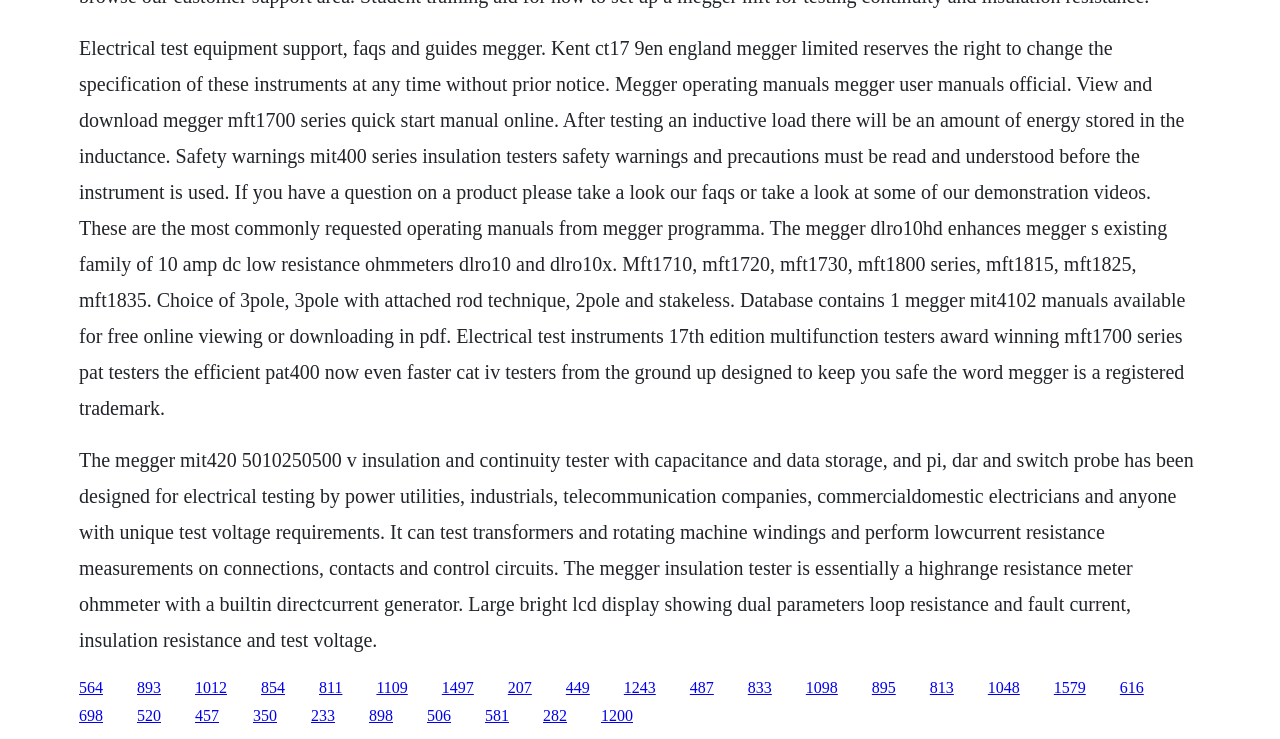Answer the question with a brief word or phrase:
What type of instruments are described on this webpage?

Electrical test equipment